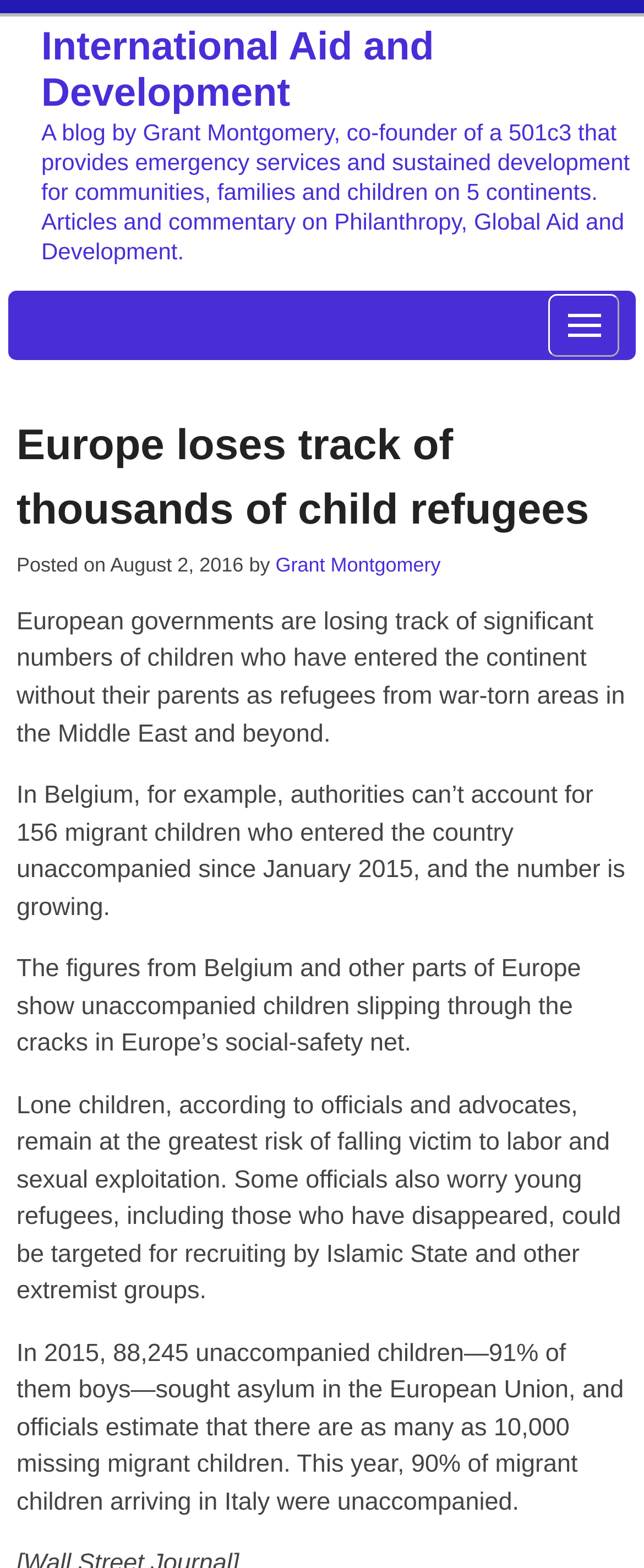How many unaccompanied children sought asylum in the European Union in 2015?
Using the image, give a concise answer in the form of a single word or short phrase.

88,245